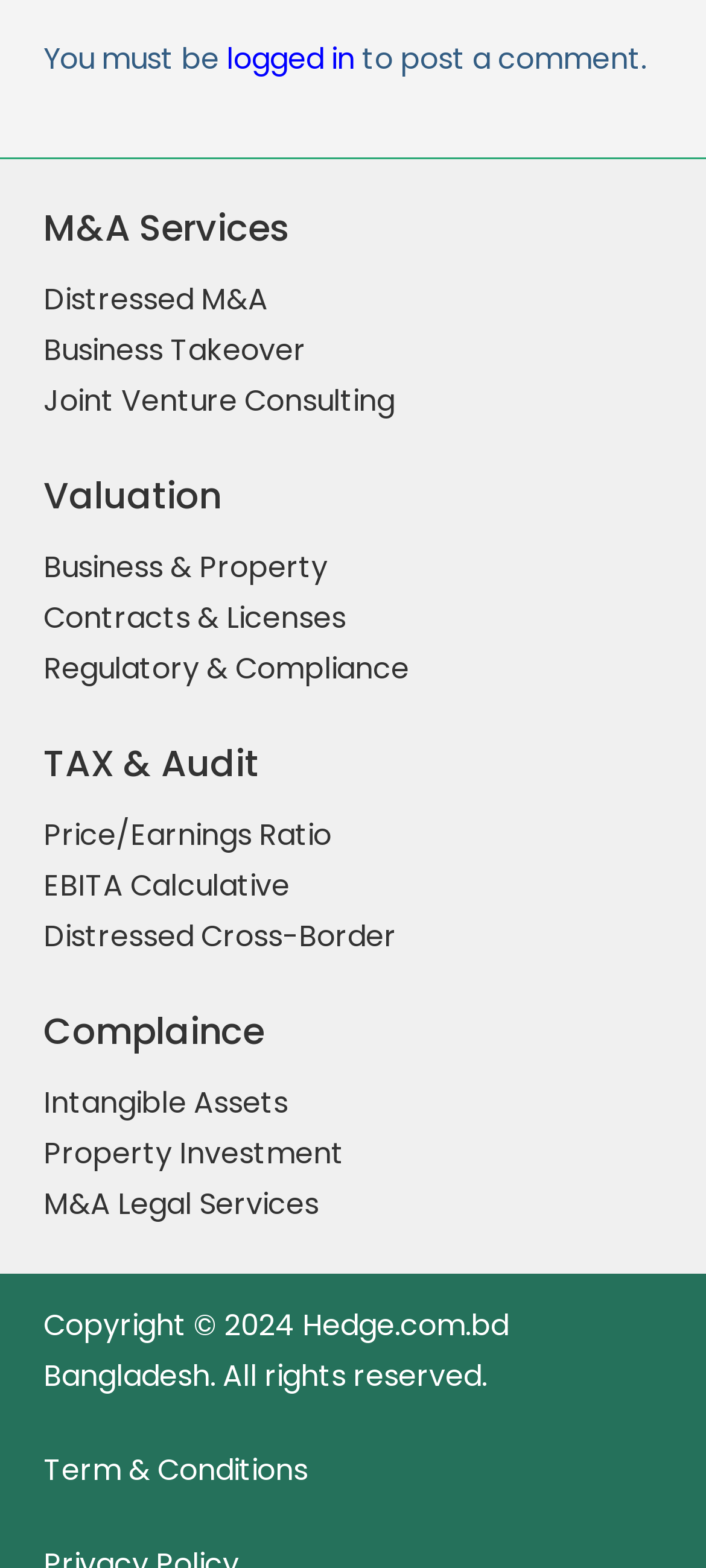Bounding box coordinates should be in the format (top-left x, top-left y, bottom-right x, bottom-right y) and all values should be floating point numbers between 0 and 1. Determine the bounding box coordinate for the UI element described as: Distressed M&A

[0.062, 0.178, 0.379, 0.204]